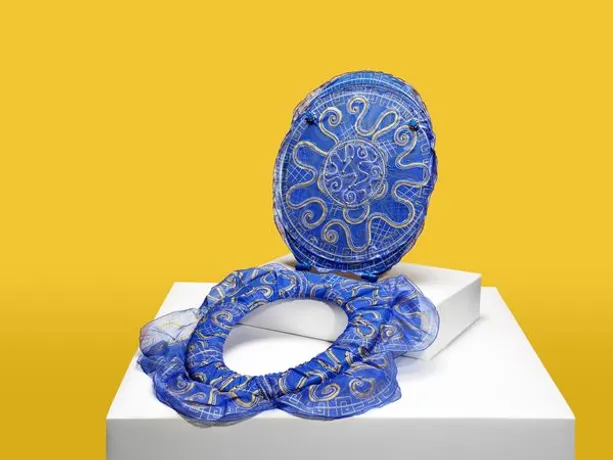Provide a single word or phrase to answer the given question: 
What is the purpose of the 'Best Seat in the House' exhibition?

Raise awareness for World Toilet Day